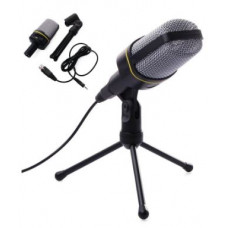Answer the question using only a single word or phrase: 
What is the microphone ideal for?

Content creators, podcasters, and gamers